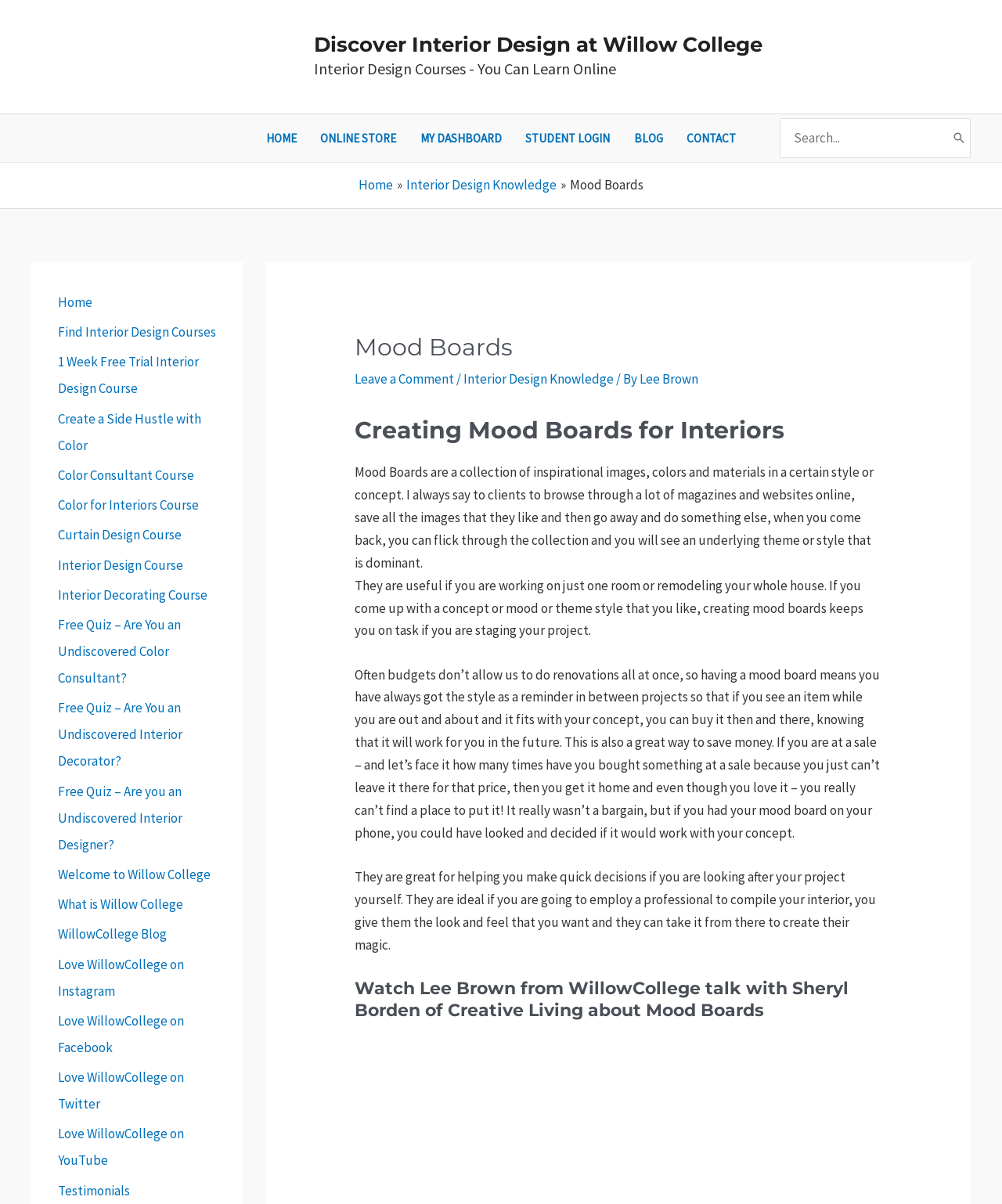Analyze the image and answer the question with as much detail as possible: 
What is the function of the search box on the webpage?

I found the answer by looking at the search box and the text 'Search for:' next to it, which suggests that the search box is used to search for something on the webpage.